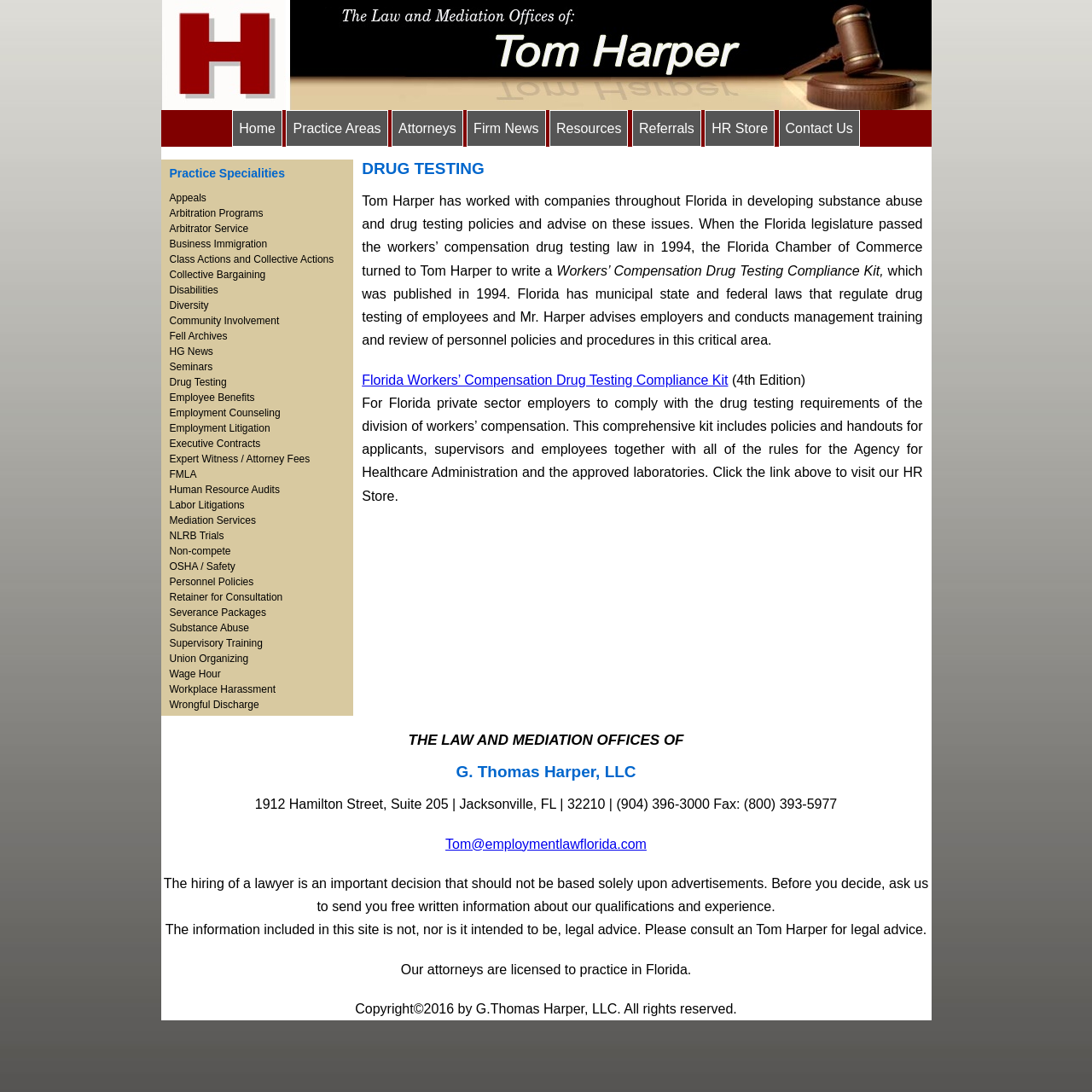Please answer the following question using a single word or phrase: 
What is the address of the law office?

1912 Hamilton Street, Suite 205 | Jacksonville, FL | 32210